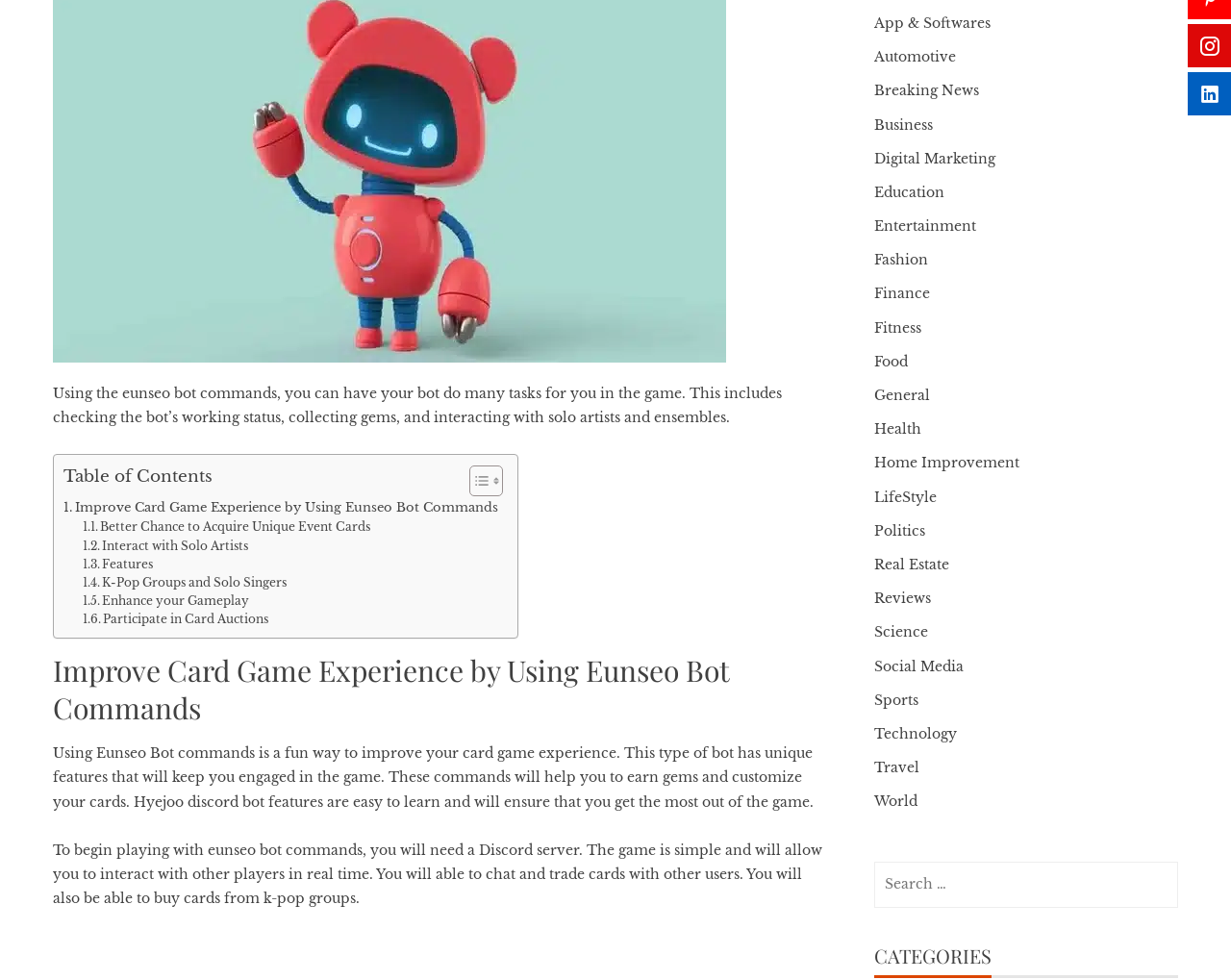Using the given description, provide the bounding box coordinates formatted as (top-left x, top-left y, bottom-right x, bottom-right y), with all values being floating point numbers between 0 and 1. Description: Participate in Card Auctions

[0.067, 0.622, 0.218, 0.641]